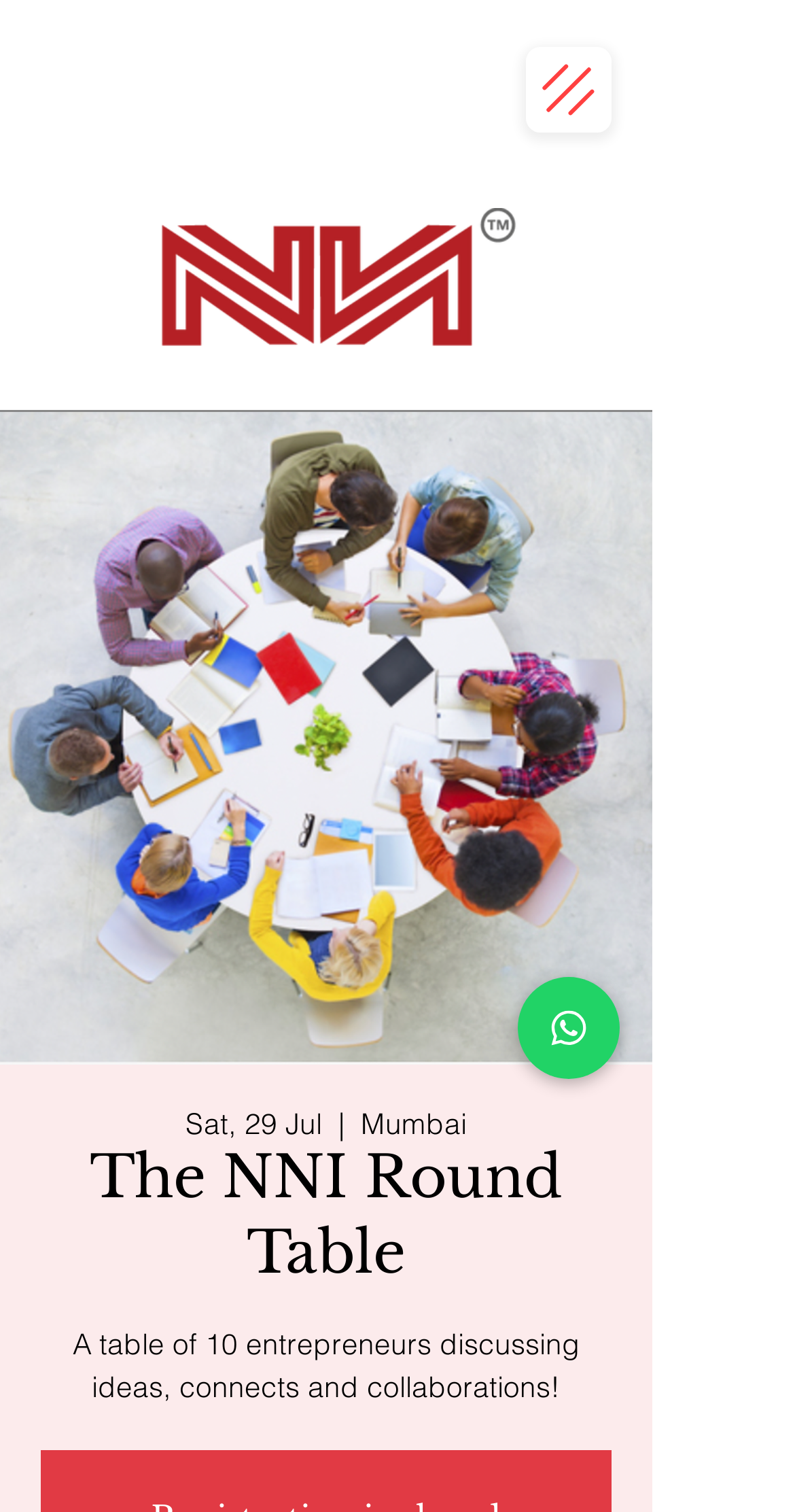Please study the image and answer the question comprehensively:
What is the location of the event?

Based on the webpage, I found the location of the event by looking at the navigation menu, where it says 'Sat, 29 Jul | Mumbai'. This indicates that the event is taking place in Mumbai.